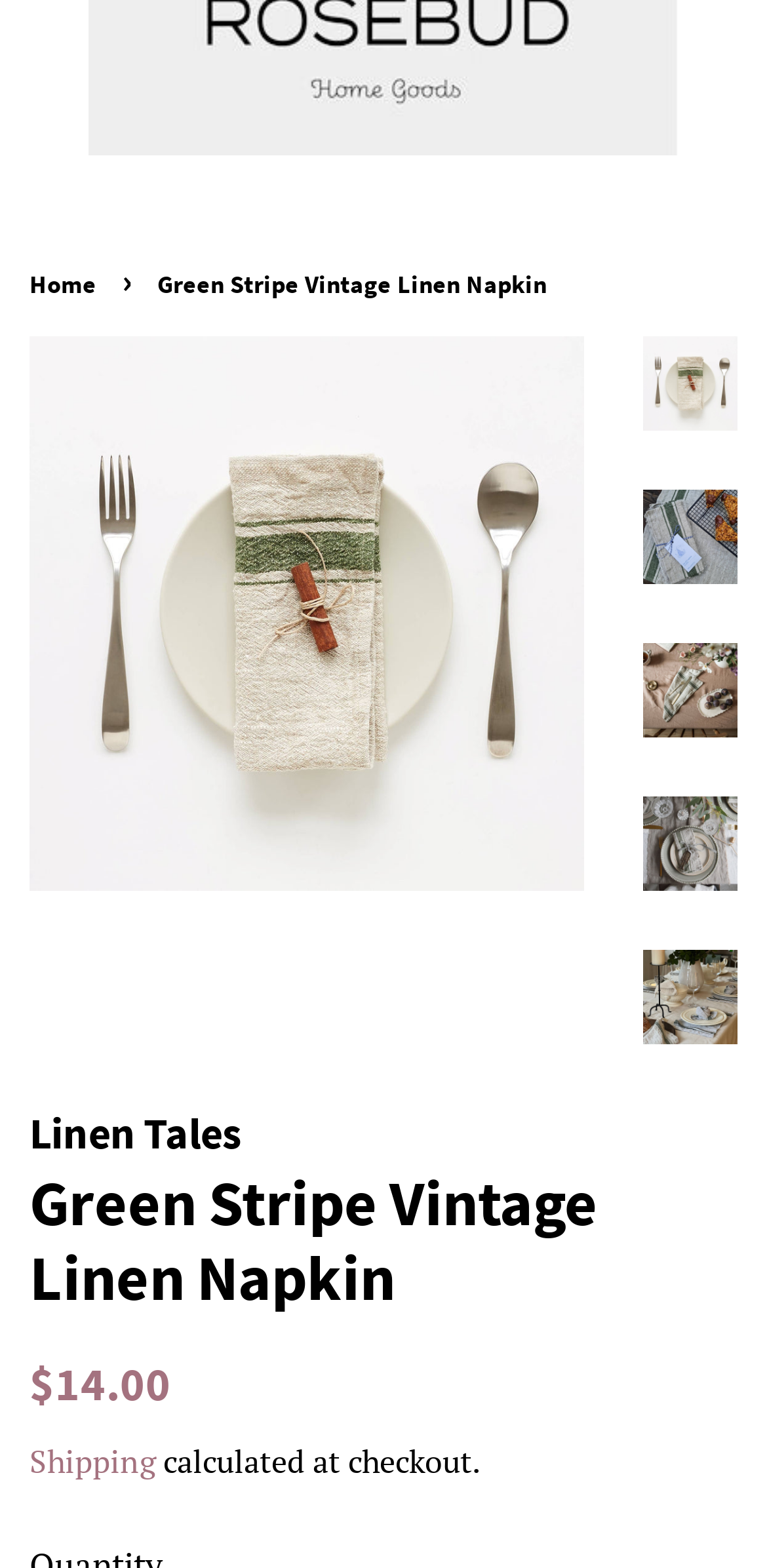Based on the element description, predict the bounding box coordinates (top-left x, top-left y, bottom-right x, bottom-right y) for the UI element in the screenshot: alt="Green Stripe Vintage Linen Napkin"

[0.838, 0.605, 0.962, 0.666]